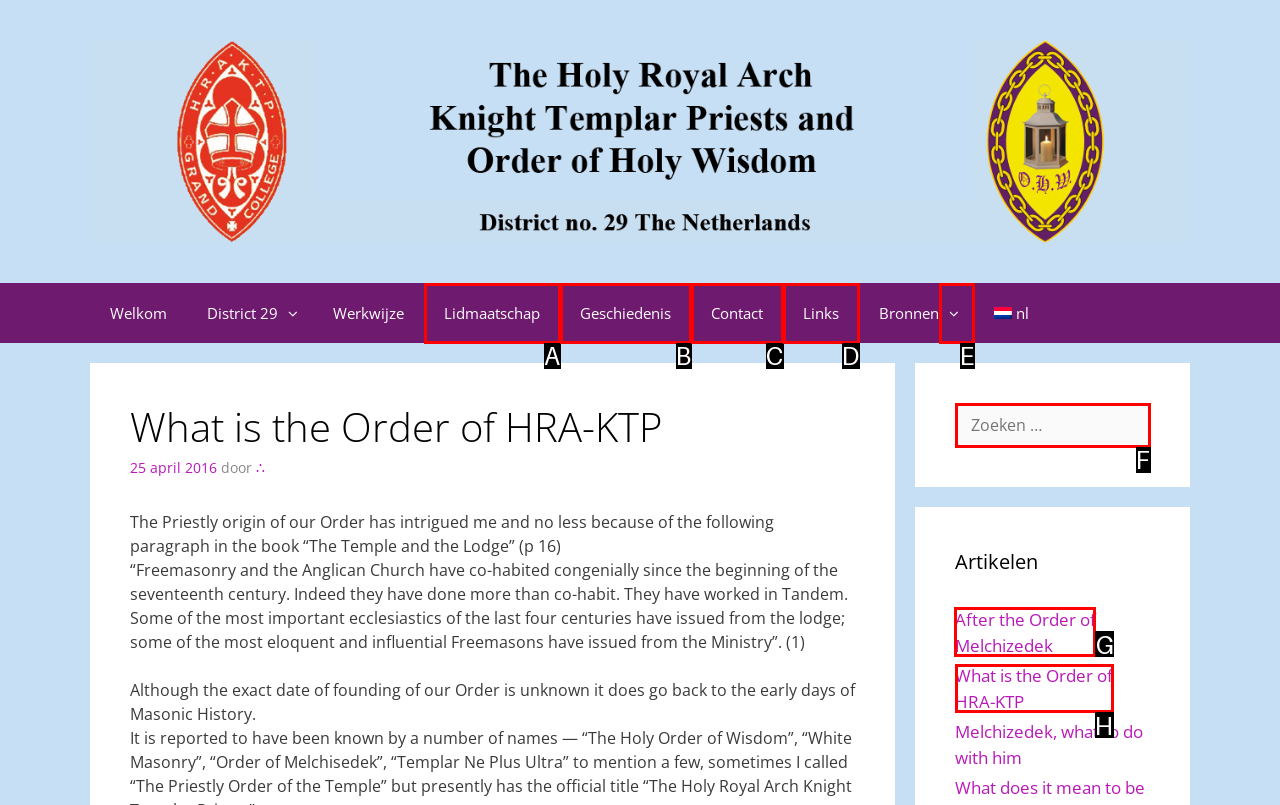Look at the highlighted elements in the screenshot and tell me which letter corresponds to the task: Read the article After the Order of Melchizedek.

G